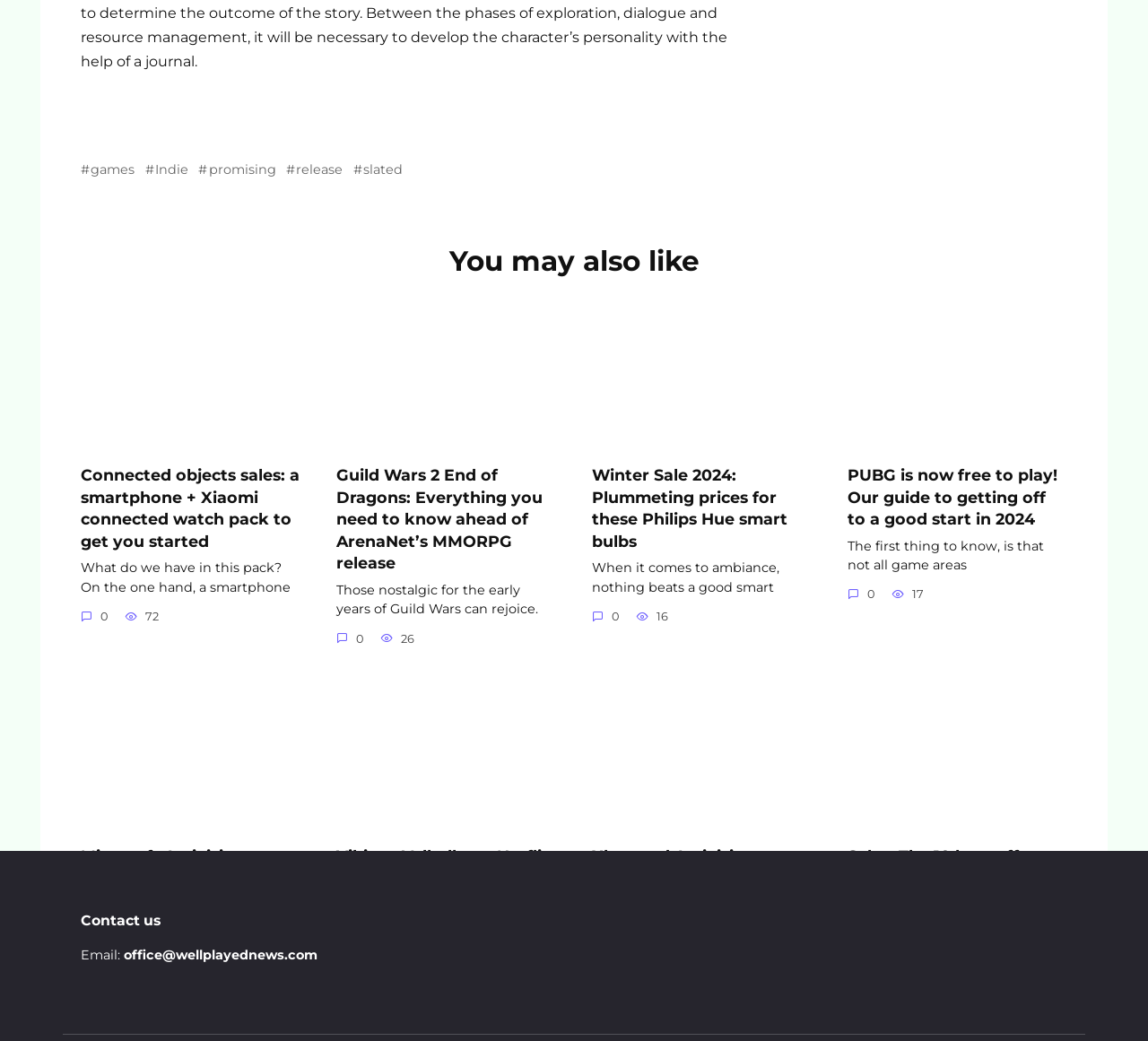Show the bounding box coordinates for the element that needs to be clicked to execute the following instruction: "Contact us through email". Provide the coordinates in the form of four float numbers between 0 and 1, i.e., [left, top, right, bottom].

[0.108, 0.91, 0.277, 0.925]